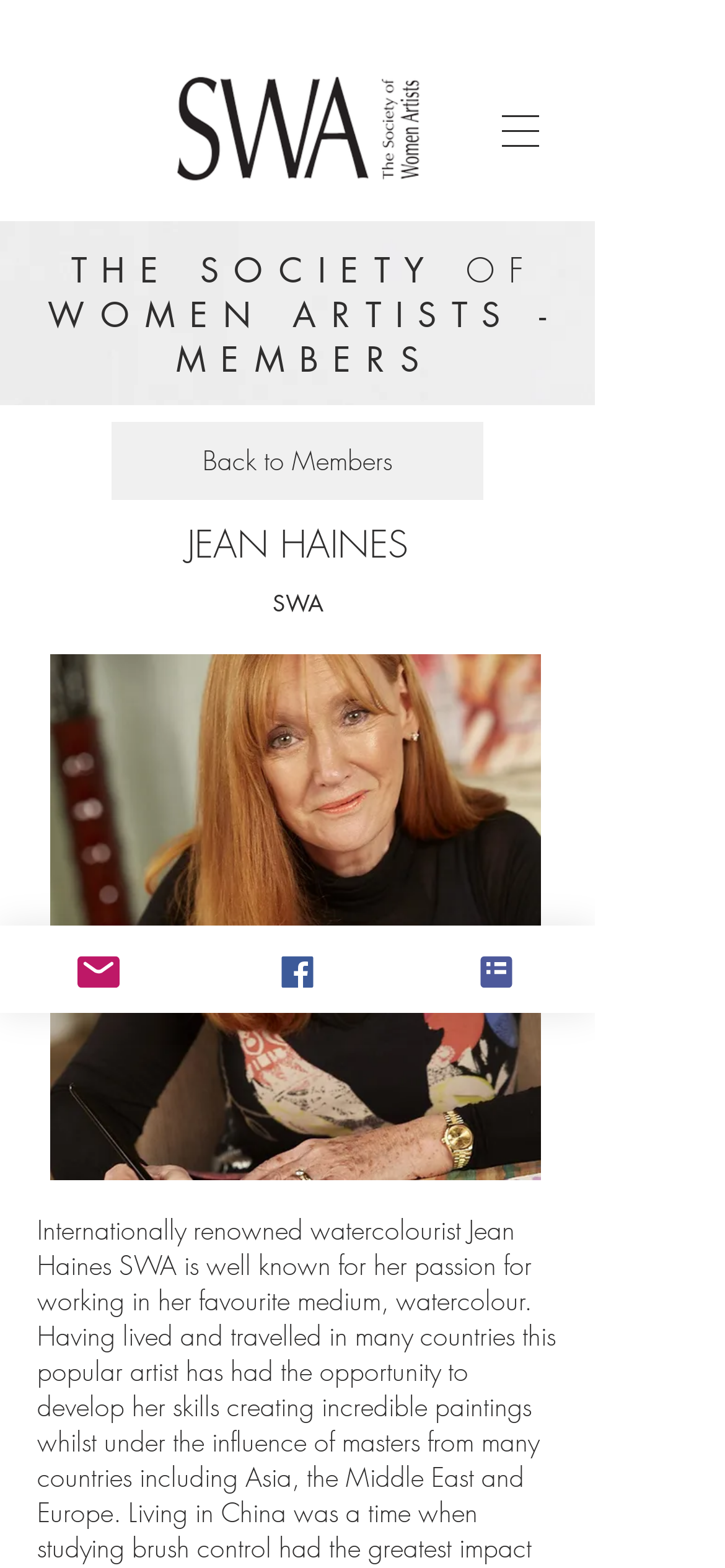Identify the webpage's primary heading and generate its text.

THE SOCIETY OF WOMEN ARTISTS - MEMBERS